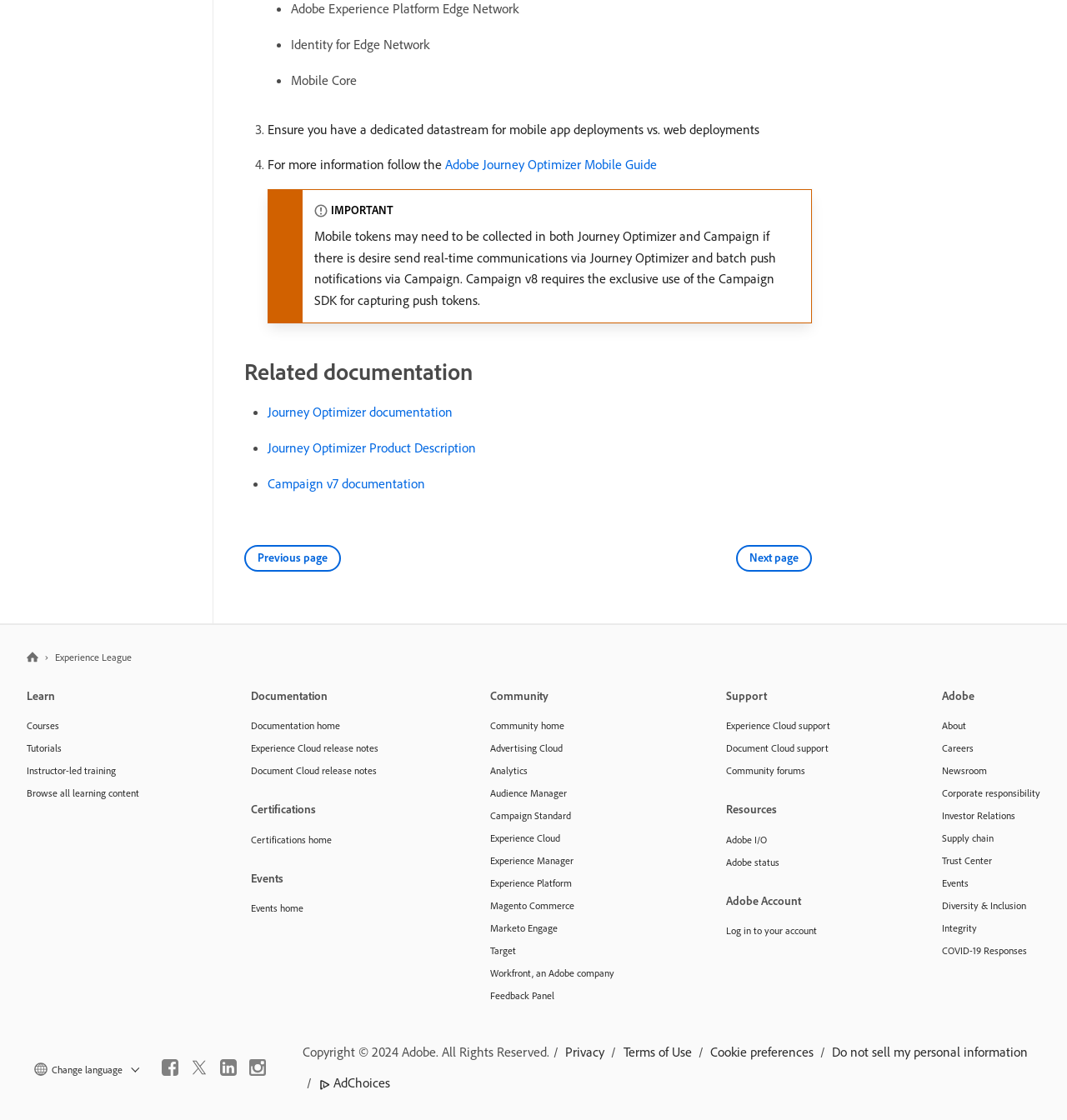Find the bounding box coordinates of the element to click in order to complete the given instruction: "Go to 'Previous page'."

[0.229, 0.487, 0.32, 0.51]